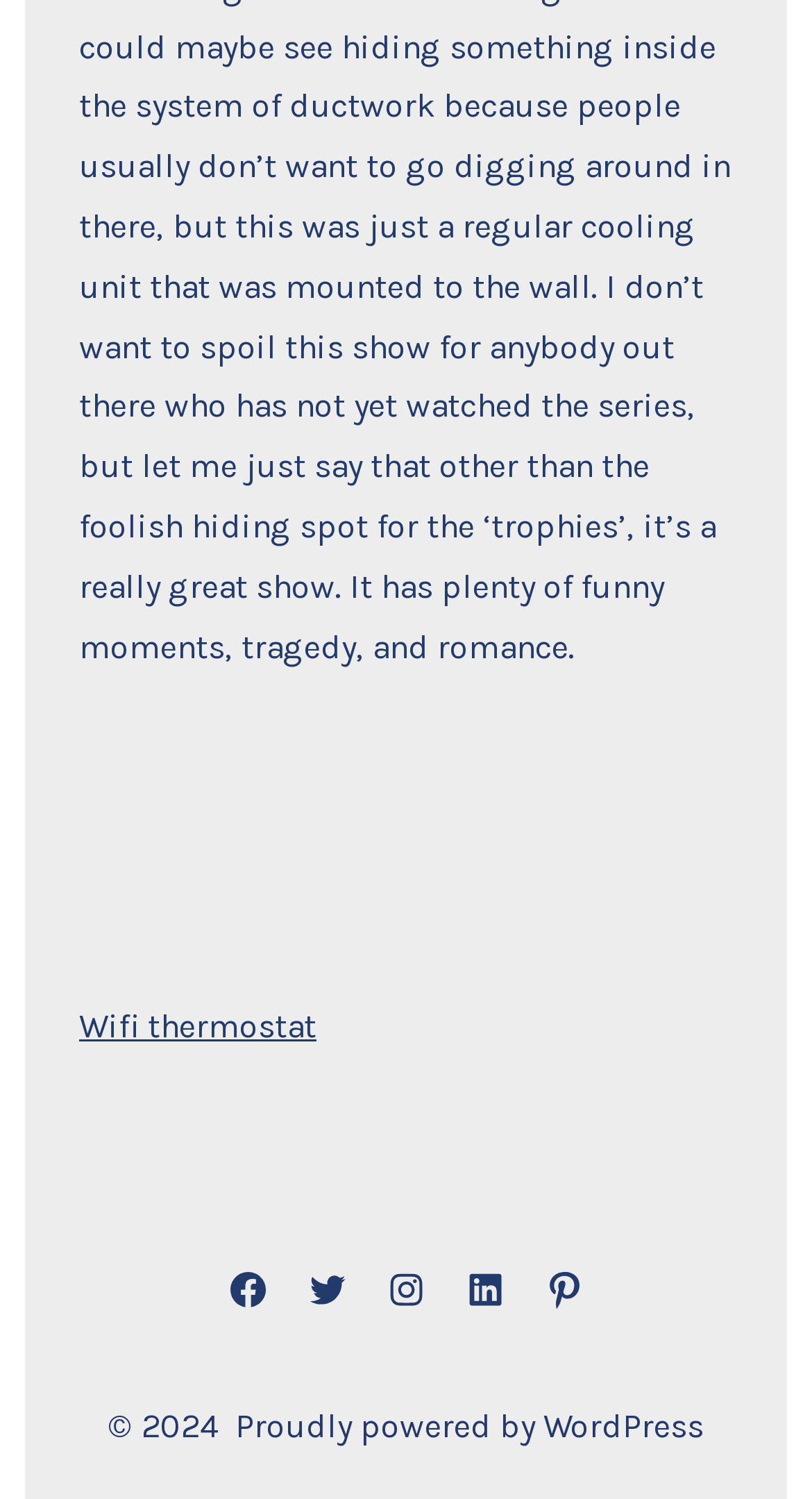What is the position of the Facebook link?
Using the image provided, answer with just one word or phrase.

Second from left